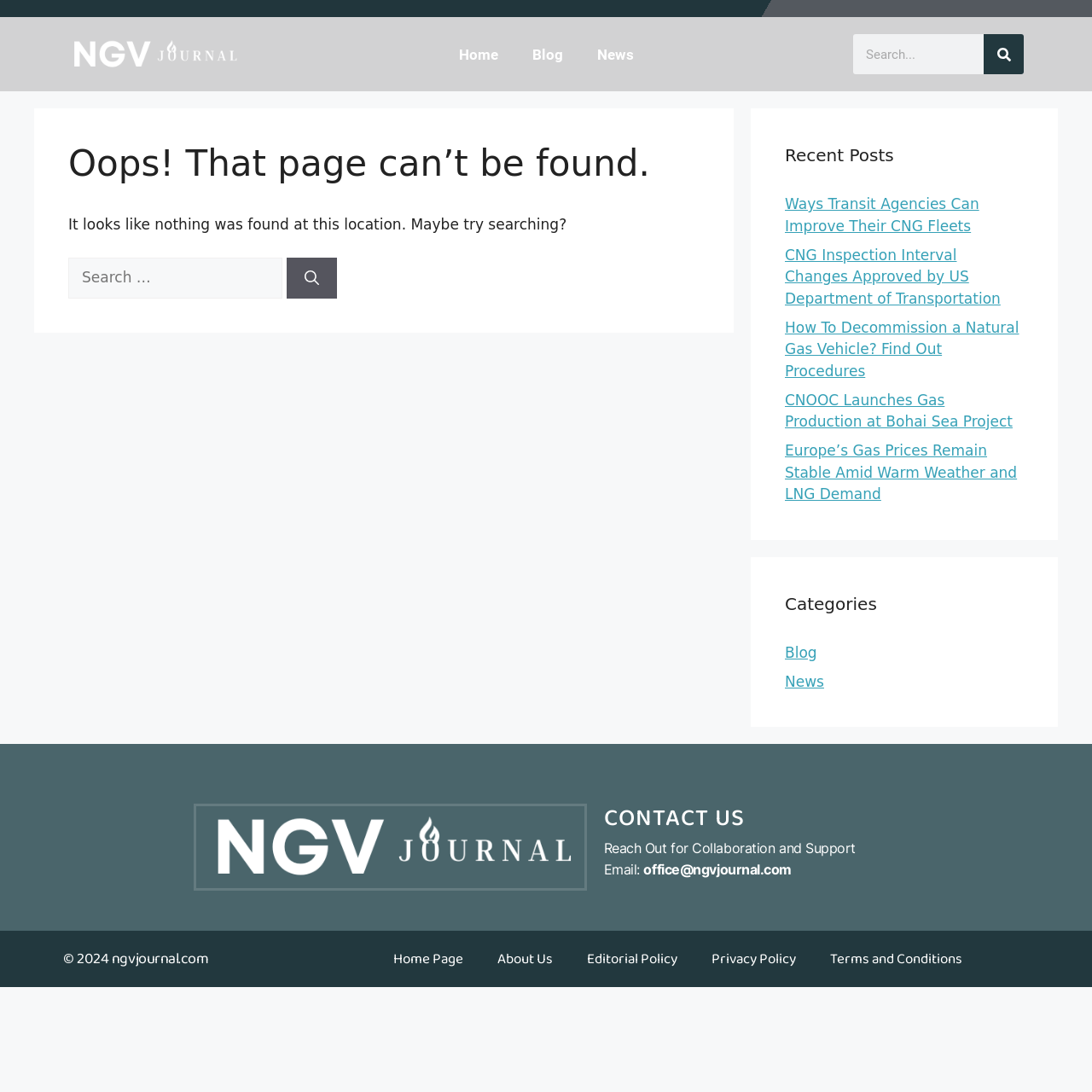Please provide a comprehensive response to the question below by analyzing the image: 
What is the purpose of the search box?

I inferred the purpose of the search box by looking at the search box element with the placeholder text 'Search for:' and the adjacent button with the text 'Search'.